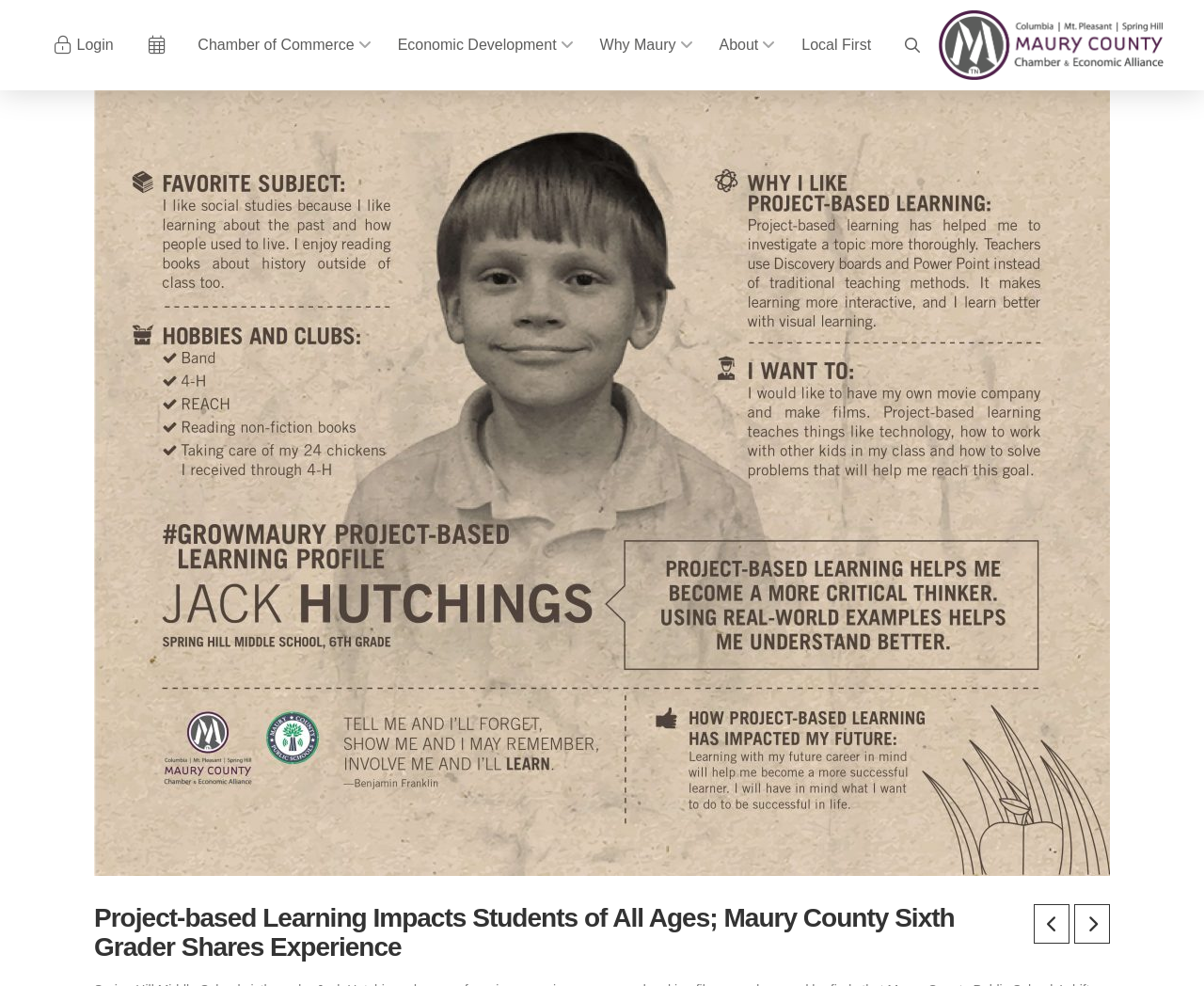Determine the bounding box coordinates for the area you should click to complete the following instruction: "Visit the Chamber of Commerce page".

[0.152, 0.0, 0.318, 0.092]